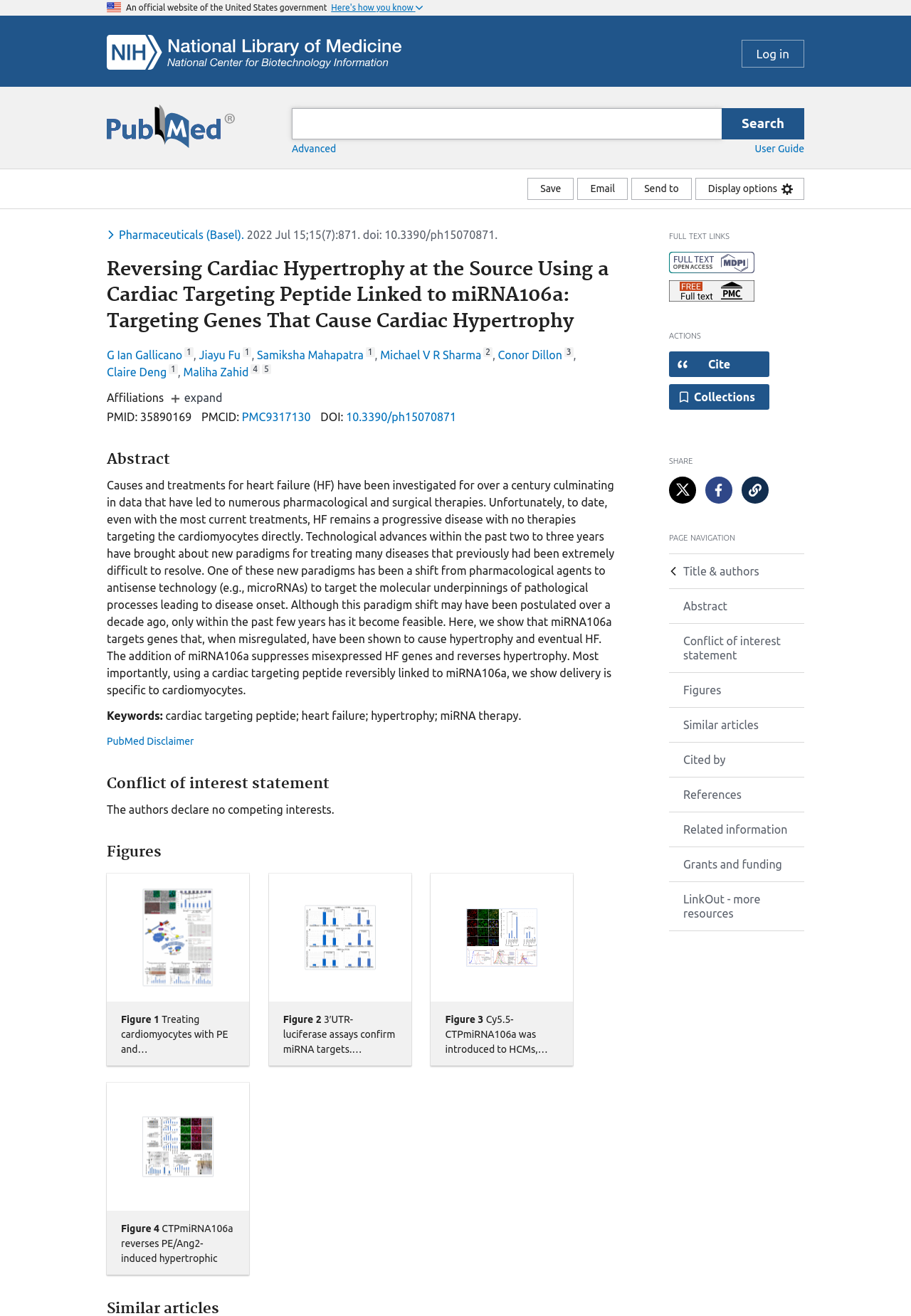What is the headline of the webpage?

Reversing Cardiac Hypertrophy at the Source Using a Cardiac Targeting Peptide Linked to miRNA106a: Targeting Genes That Cause Cardiac Hypertrophy